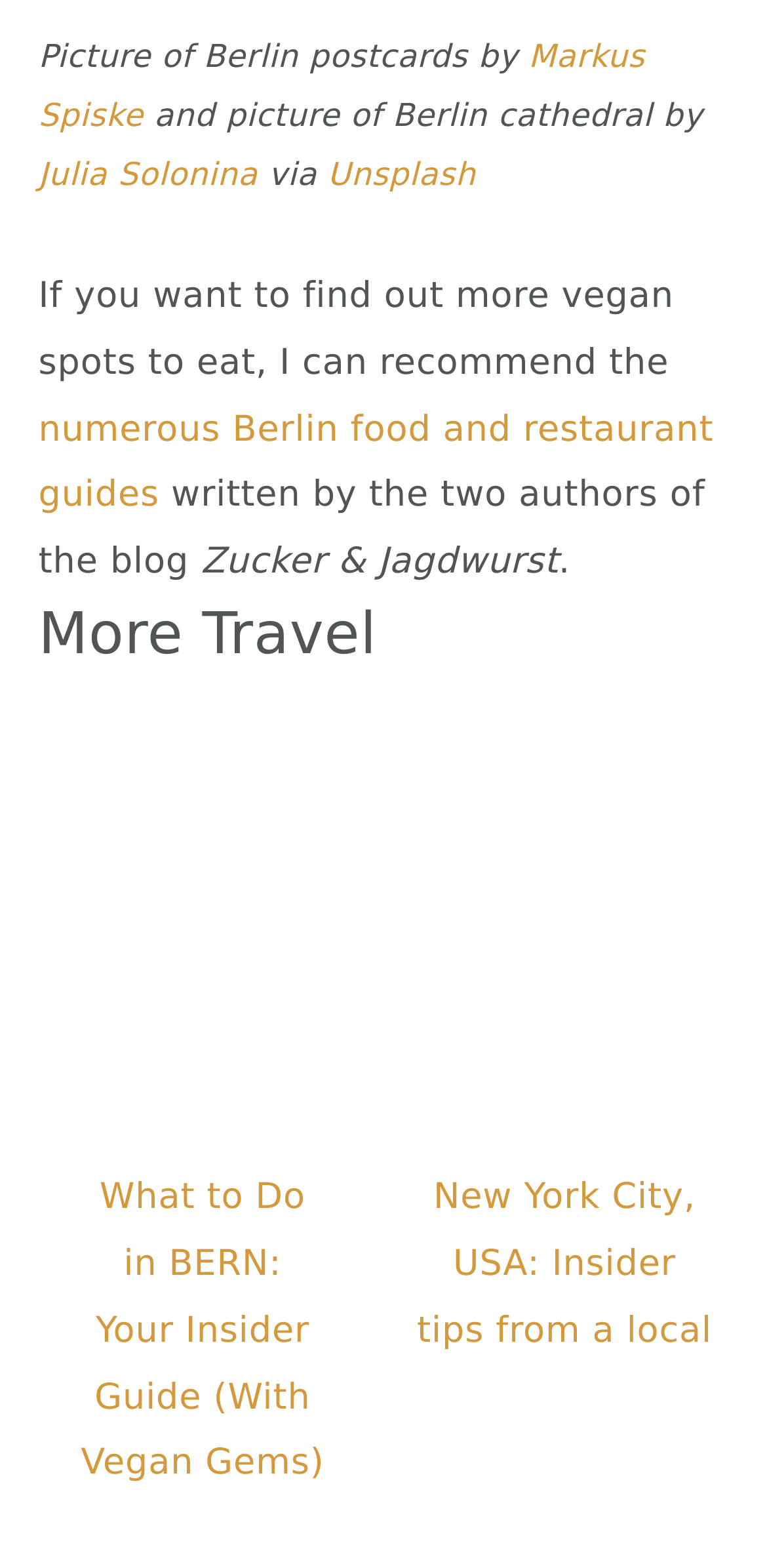What is the platform where the pictures were taken from? Examine the screenshot and reply using just one word or a brief phrase.

Unsplash